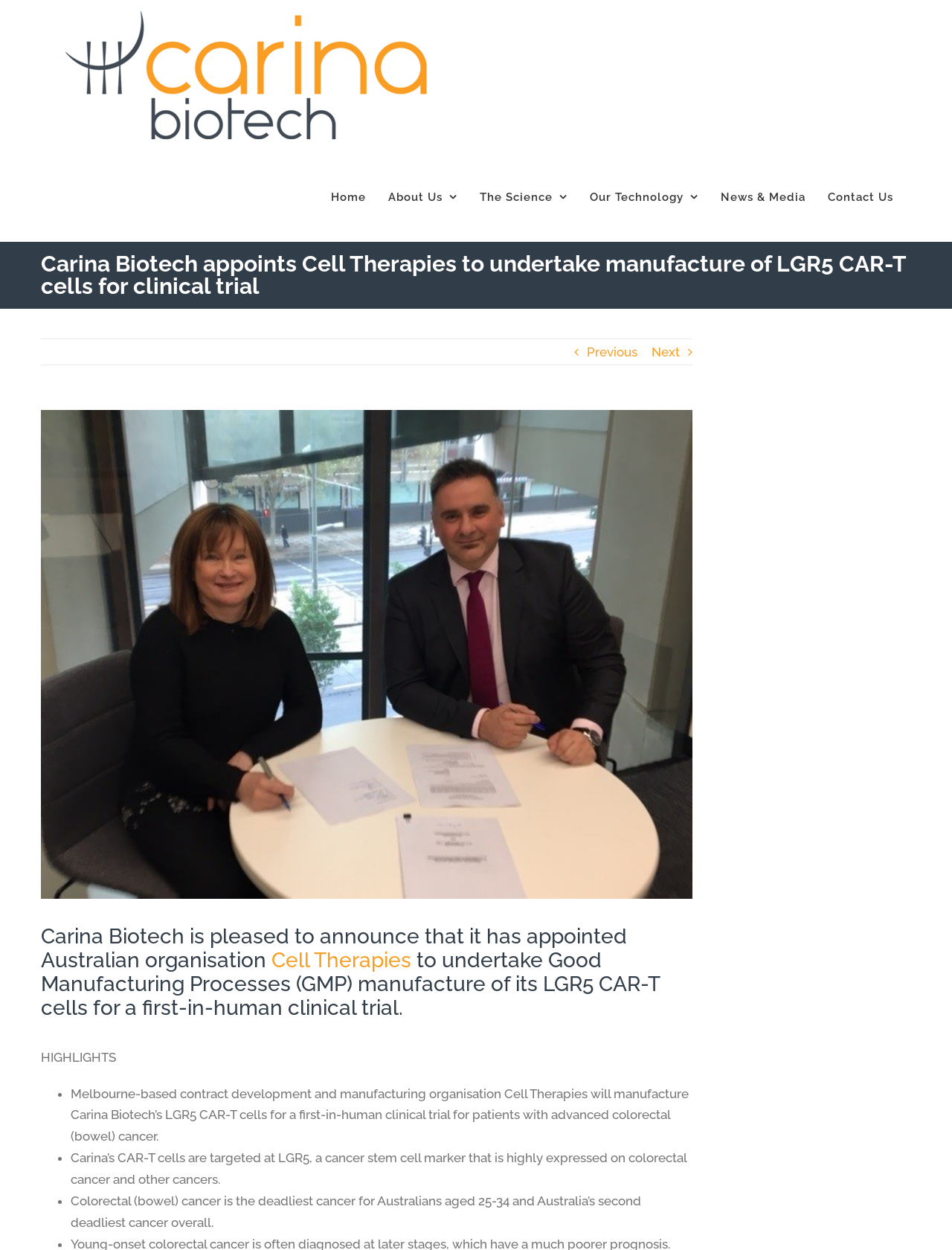Identify the bounding box coordinates for the UI element described as: "Next". The coordinates should be provided as four floats between 0 and 1: [left, top, right, bottom].

[0.684, 0.271, 0.714, 0.292]